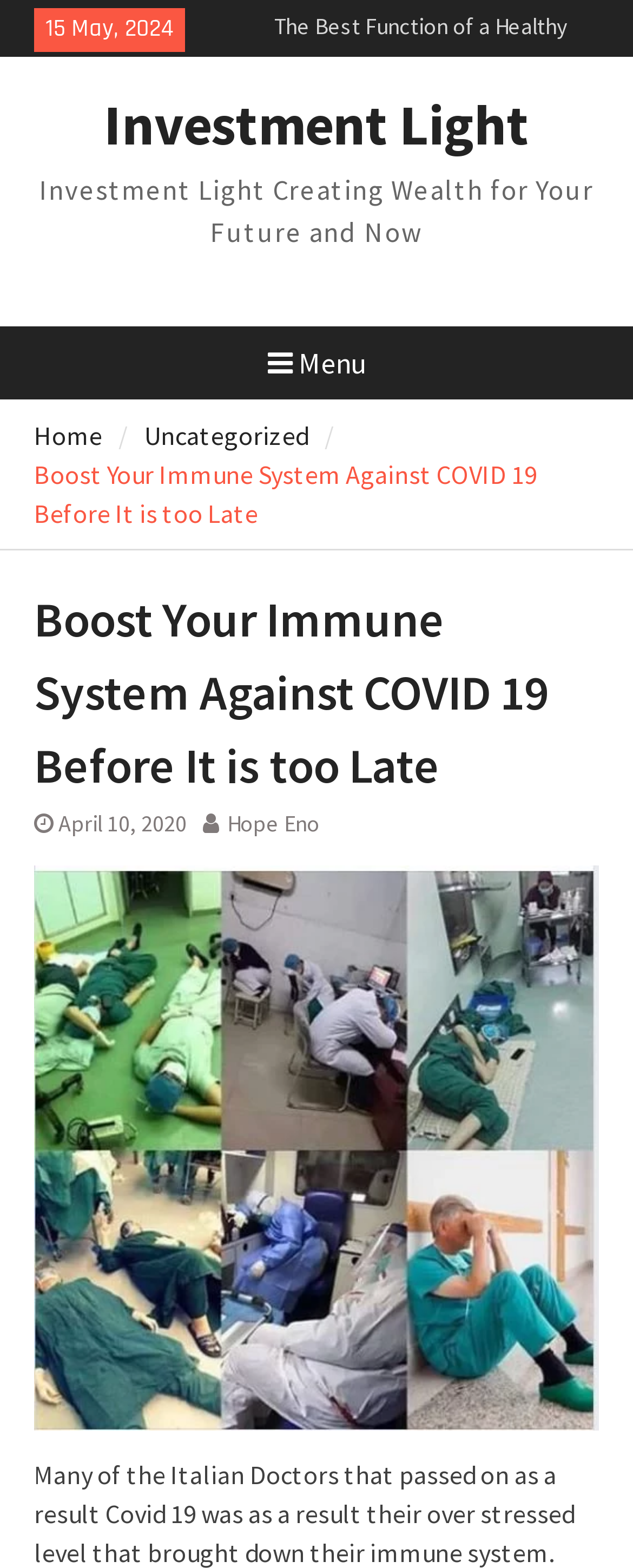Determine the bounding box coordinates of the clickable region to follow the instruction: "Go to Downloads".

None